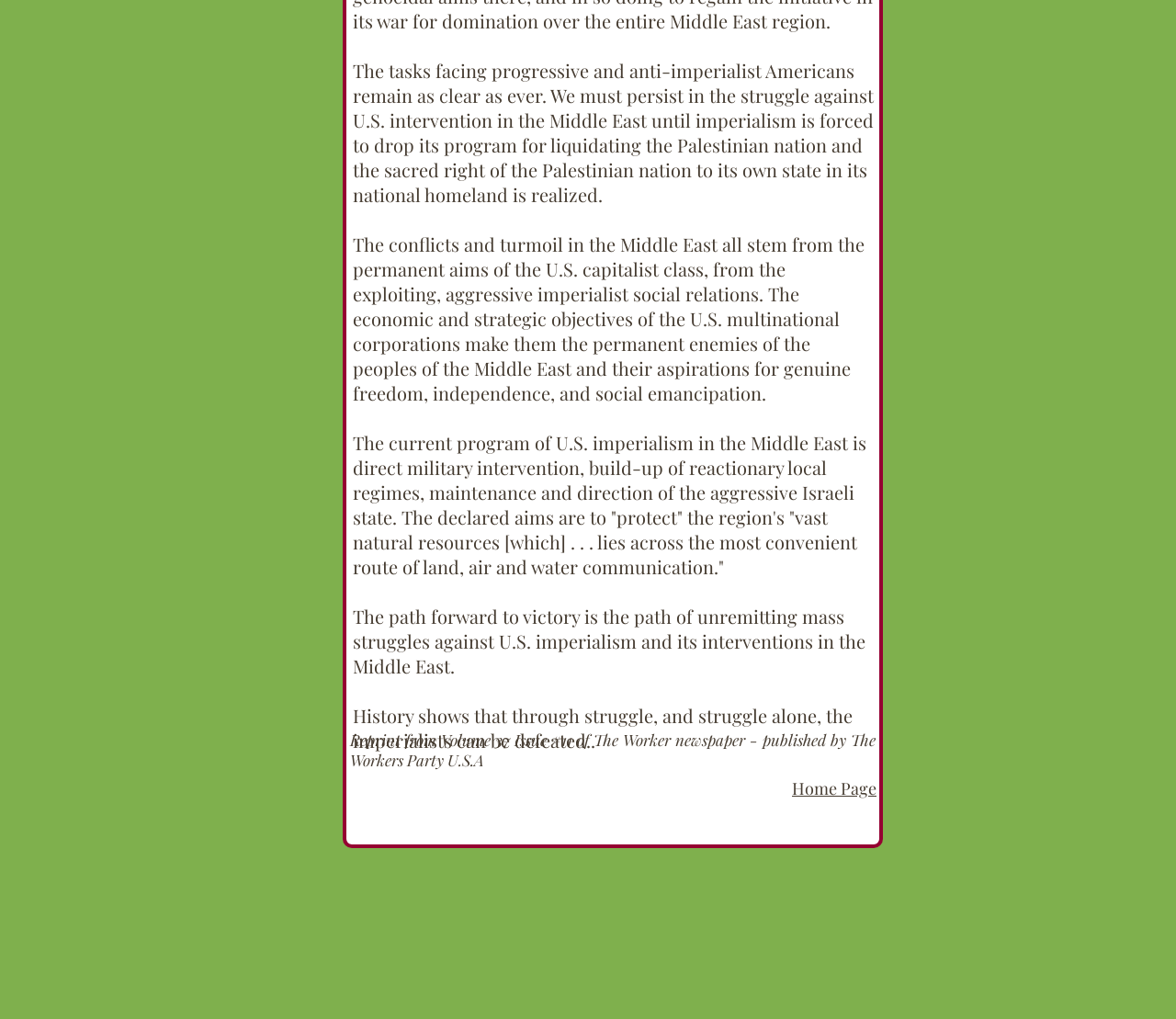Provide your answer in one word or a succinct phrase for the question: 
What is the topic of the article?

US intervention in Middle East